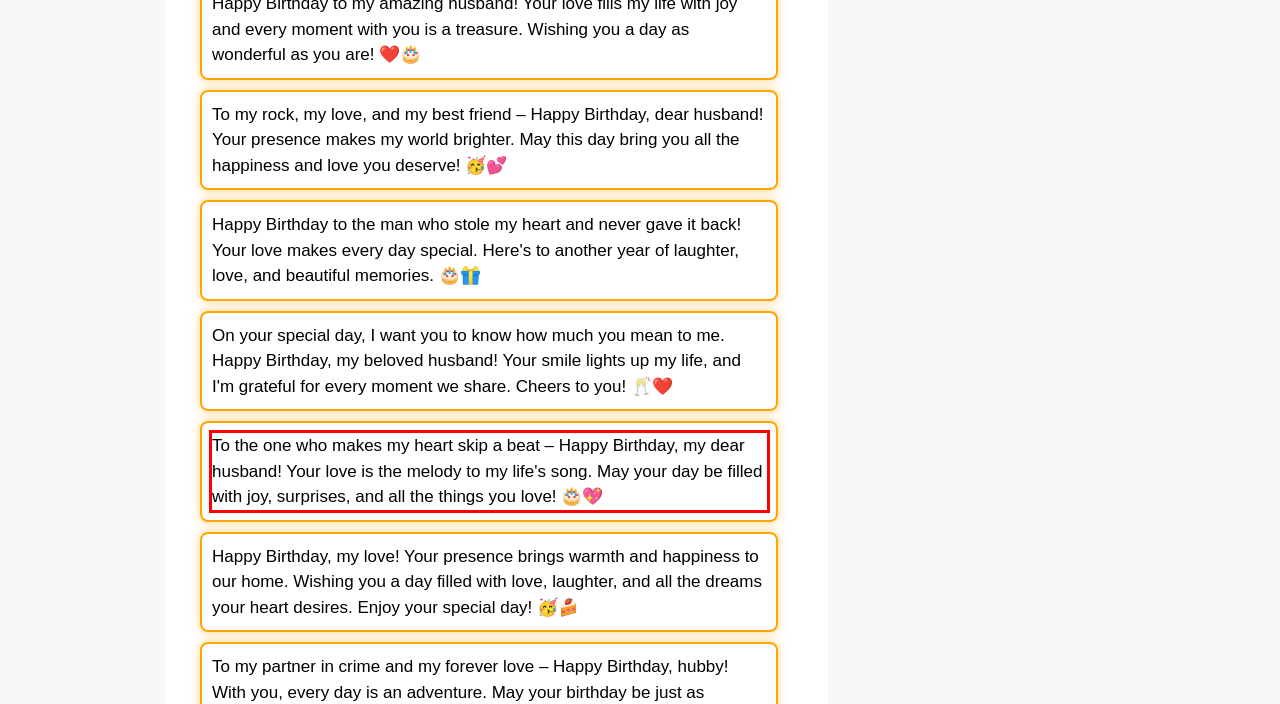Analyze the screenshot of a webpage where a red rectangle is bounding a UI element. Extract and generate the text content within this red bounding box.

To the one who makes my heart skip a beat – Happy Birthday, my dear husband! Your love is the melody to my life's song. May your day be filled with joy, surprises, and all the things you love! 🎂💖